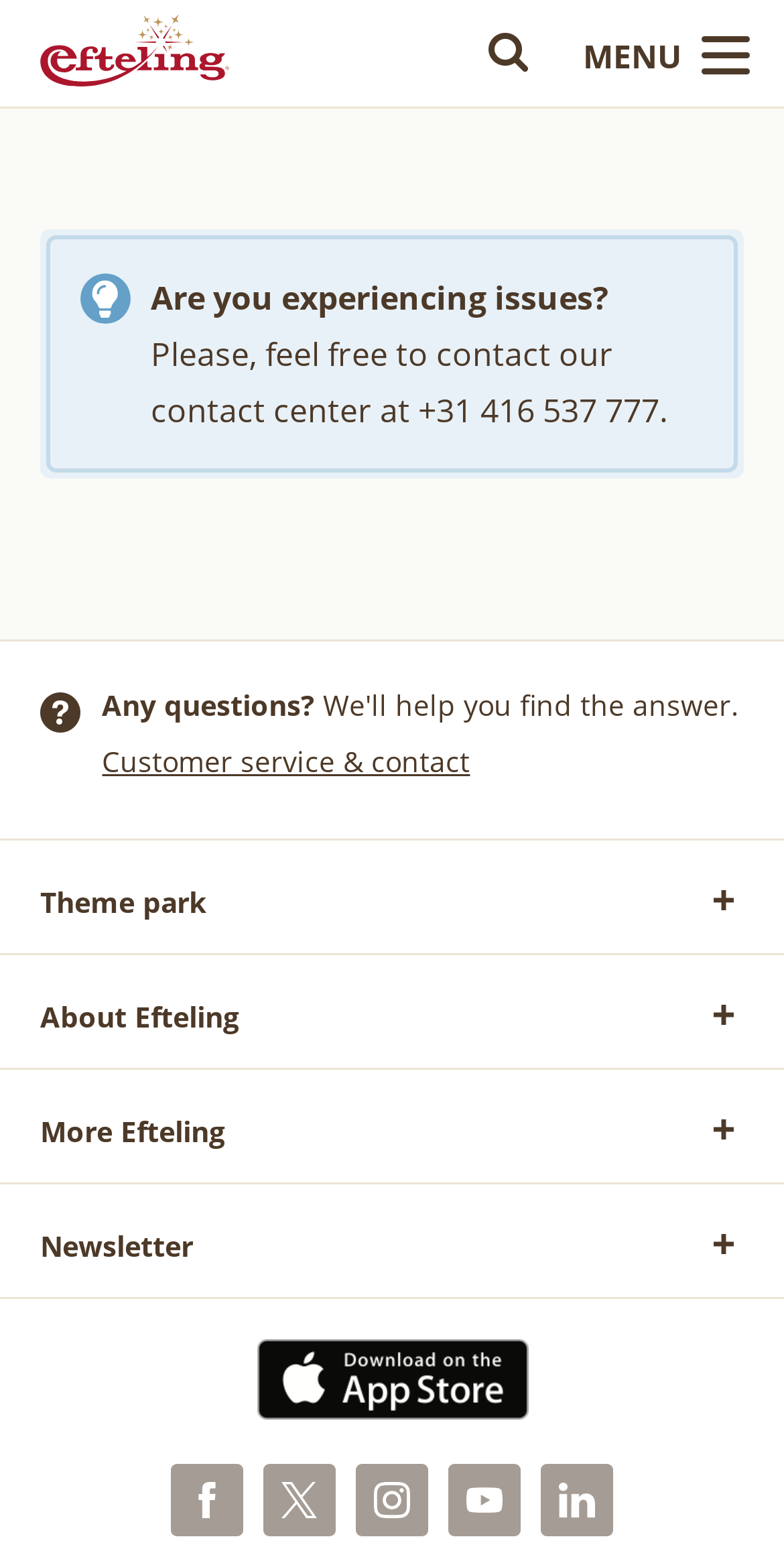Predict the bounding box of the UI element based on this description: "Customer service & contact".

[0.13, 0.478, 0.6, 0.505]